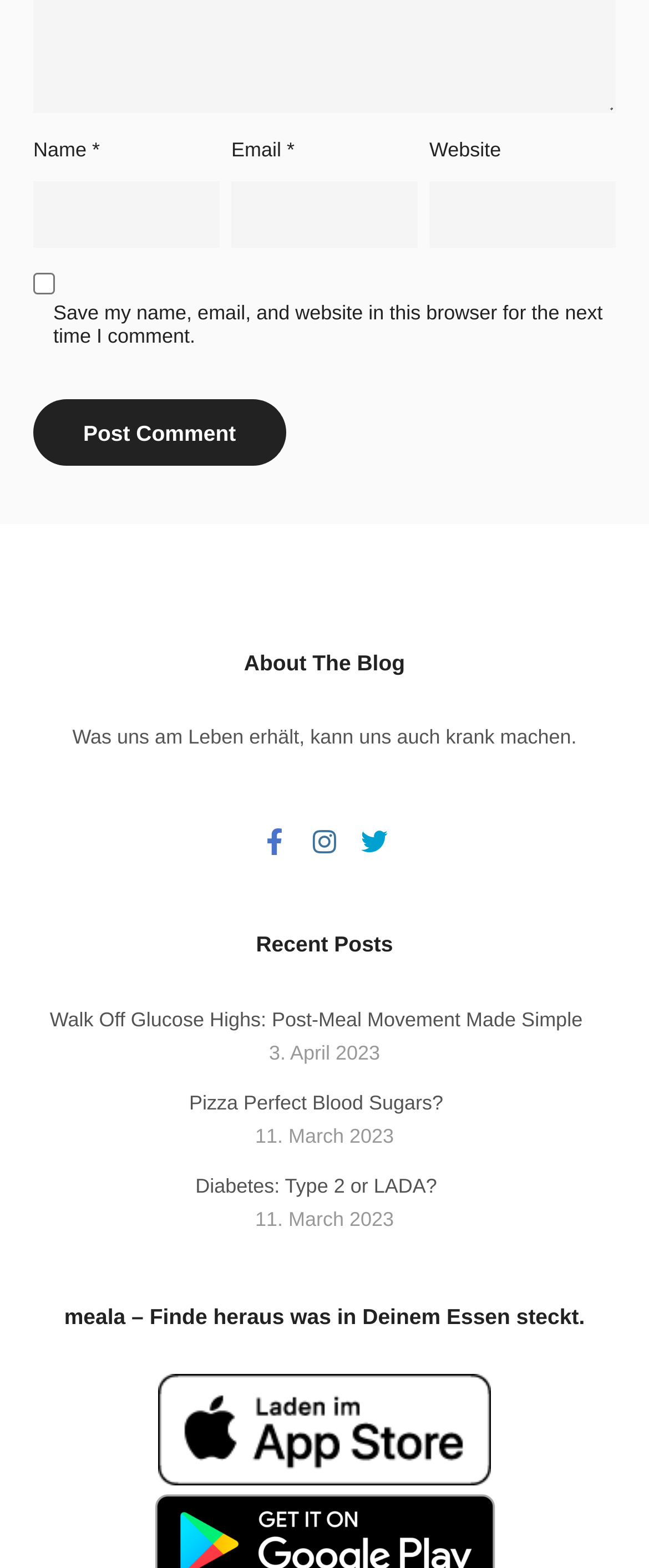Highlight the bounding box coordinates of the element that should be clicked to carry out the following instruction: "Visit the About The Blog page". The coordinates must be given as four float numbers ranging from 0 to 1, i.e., [left, top, right, bottom].

[0.051, 0.394, 0.949, 0.413]